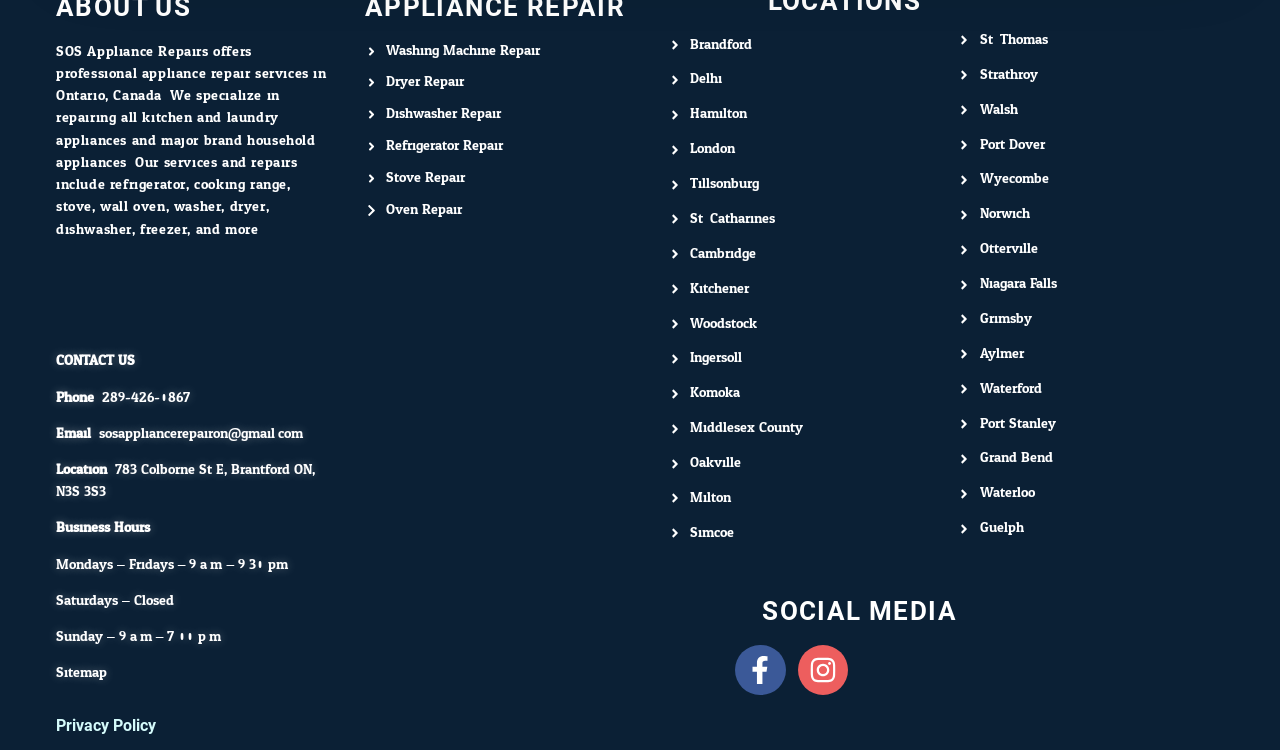Please specify the coordinates of the bounding box for the element that should be clicked to carry out this instruction: "Click Facebook-f". The coordinates must be four float numbers between 0 and 1, formatted as [left, top, right, bottom].

[0.574, 0.86, 0.614, 0.927]